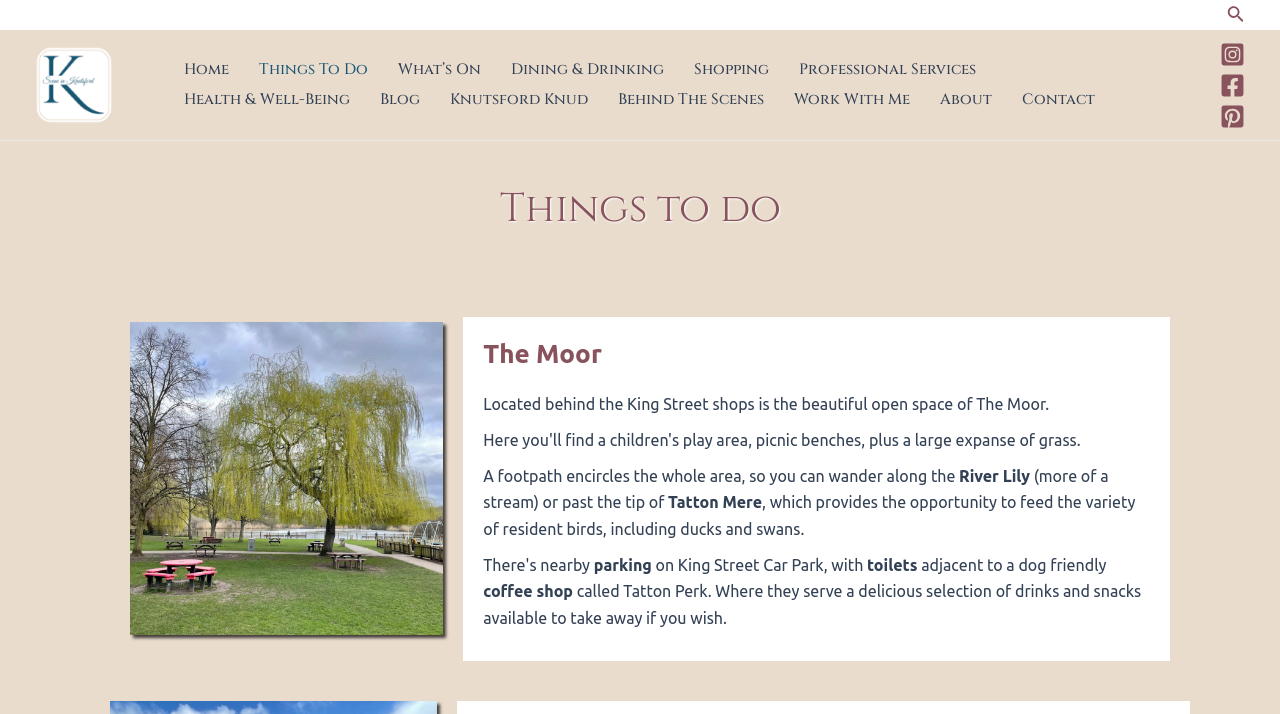Find the bounding box coordinates of the element to click in order to complete the given instruction: "Go to the home page."

[0.132, 0.077, 0.191, 0.119]